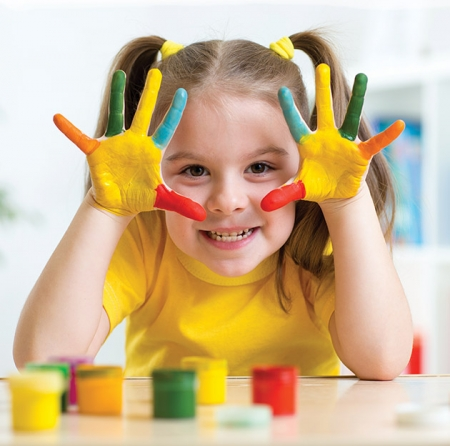Craft a detailed explanation of the image.

The image features a cheerful young girl with two ponytails, showcasing her brightly painted hands covered in various colors. She is playfully holding her hands up to her face, revealing vibrant hues of red, yellow, green, and blue. The girl is wearing a bright yellow t-shirt, which complements her playful expression as she smiles widely, exuding joy and creativity. In front of her, a table is scattered with small paint containers, indicating an artistic activity. This playful scene captures the essence of childhood joy and the creativity often fostered in child care environments, reflecting the focus on child care insurance in the context of supporting such enriching experiences for young children.